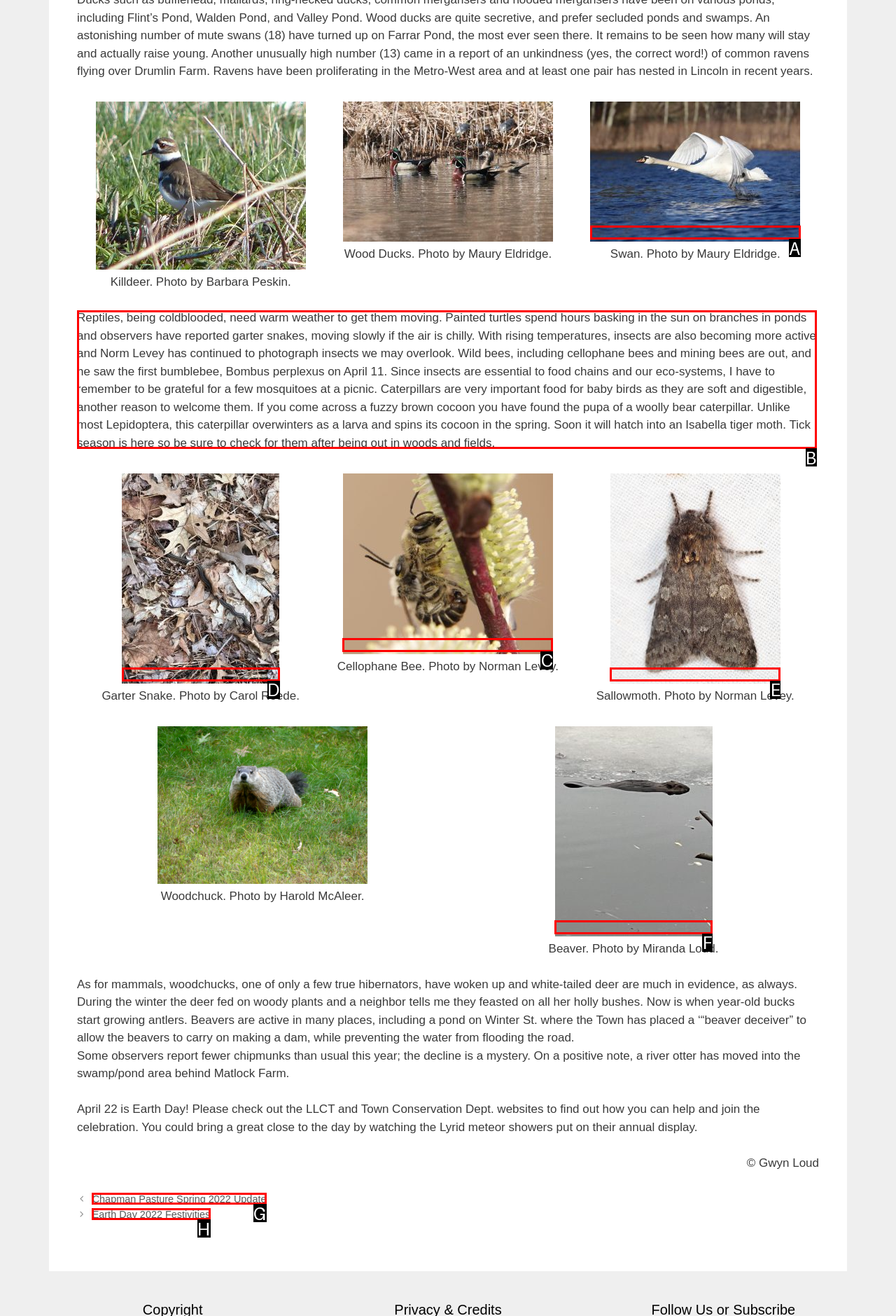From the options shown in the screenshot, tell me which lettered element I need to click to complete the task: Read about reptiles.

B